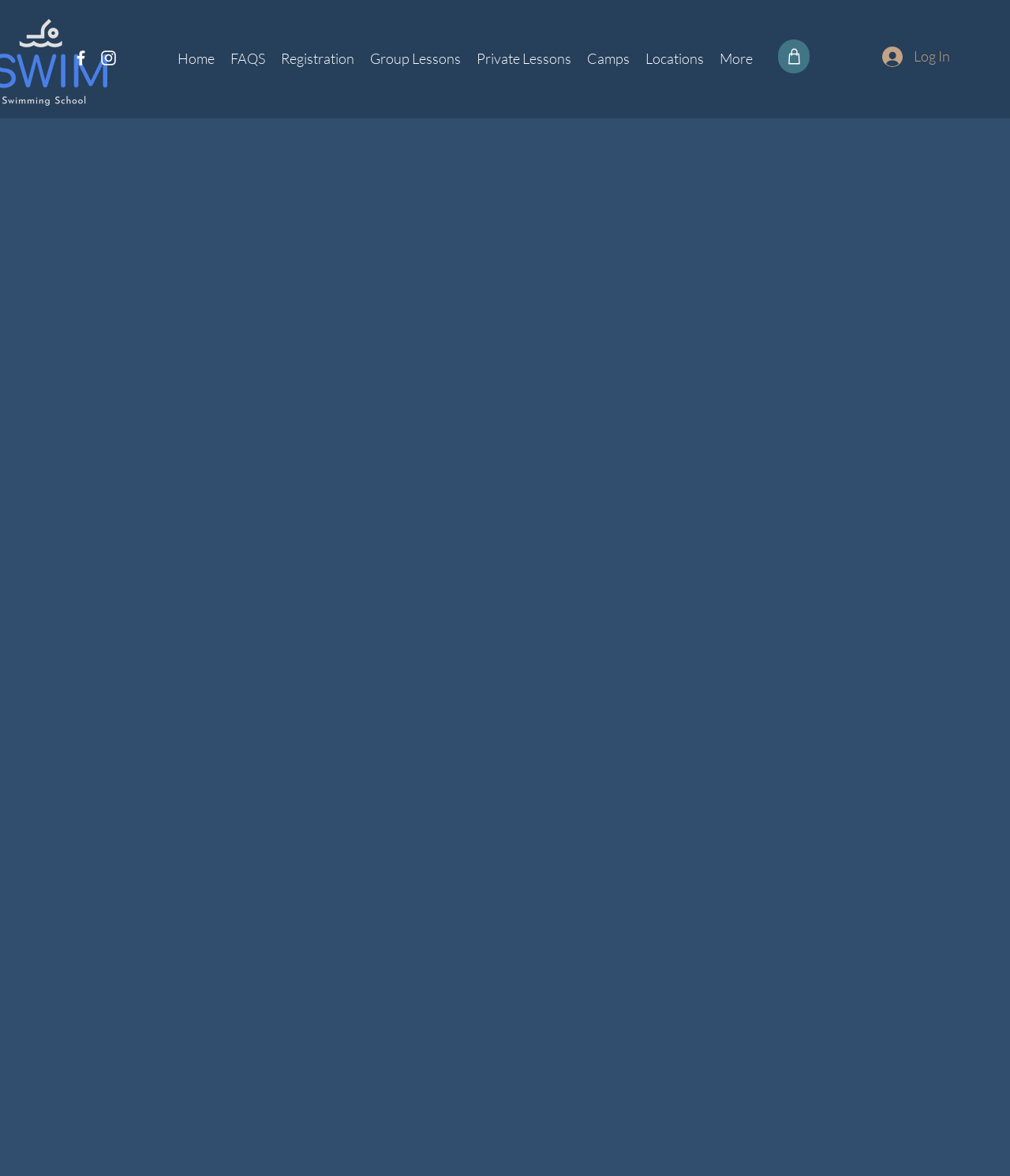Give a concise answer using one word or a phrase to the following question:
When is your booking guaranteed?

When payment is made